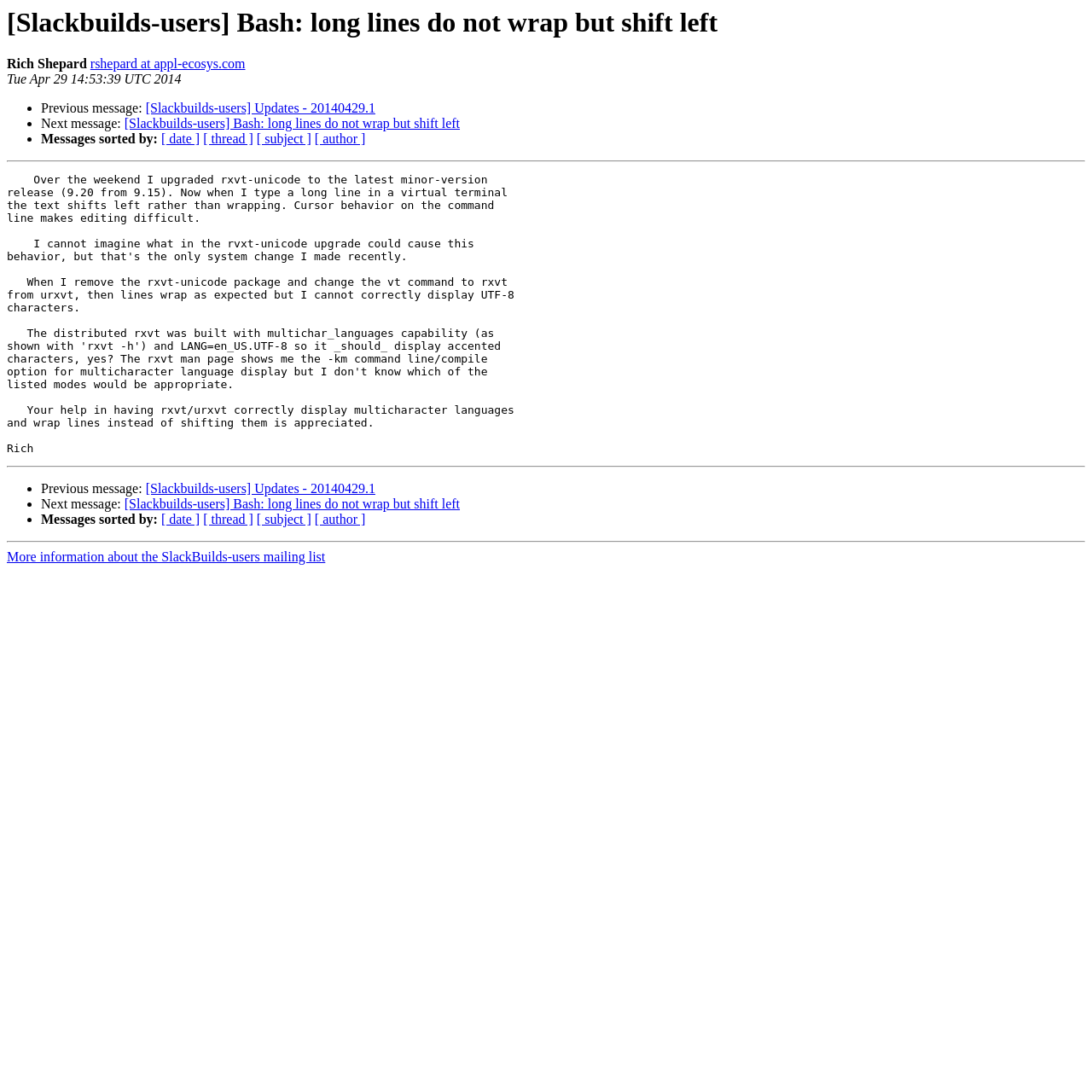How many links are there in the 'Messages sorted by' section?
From the details in the image, answer the question comprehensively.

I counted the number of links in the 'Messages sorted by' section by looking at the elements with the text '[ date ]', '[ thread ]', '[ subject ]', and '[ author ]'. There are four links in total.